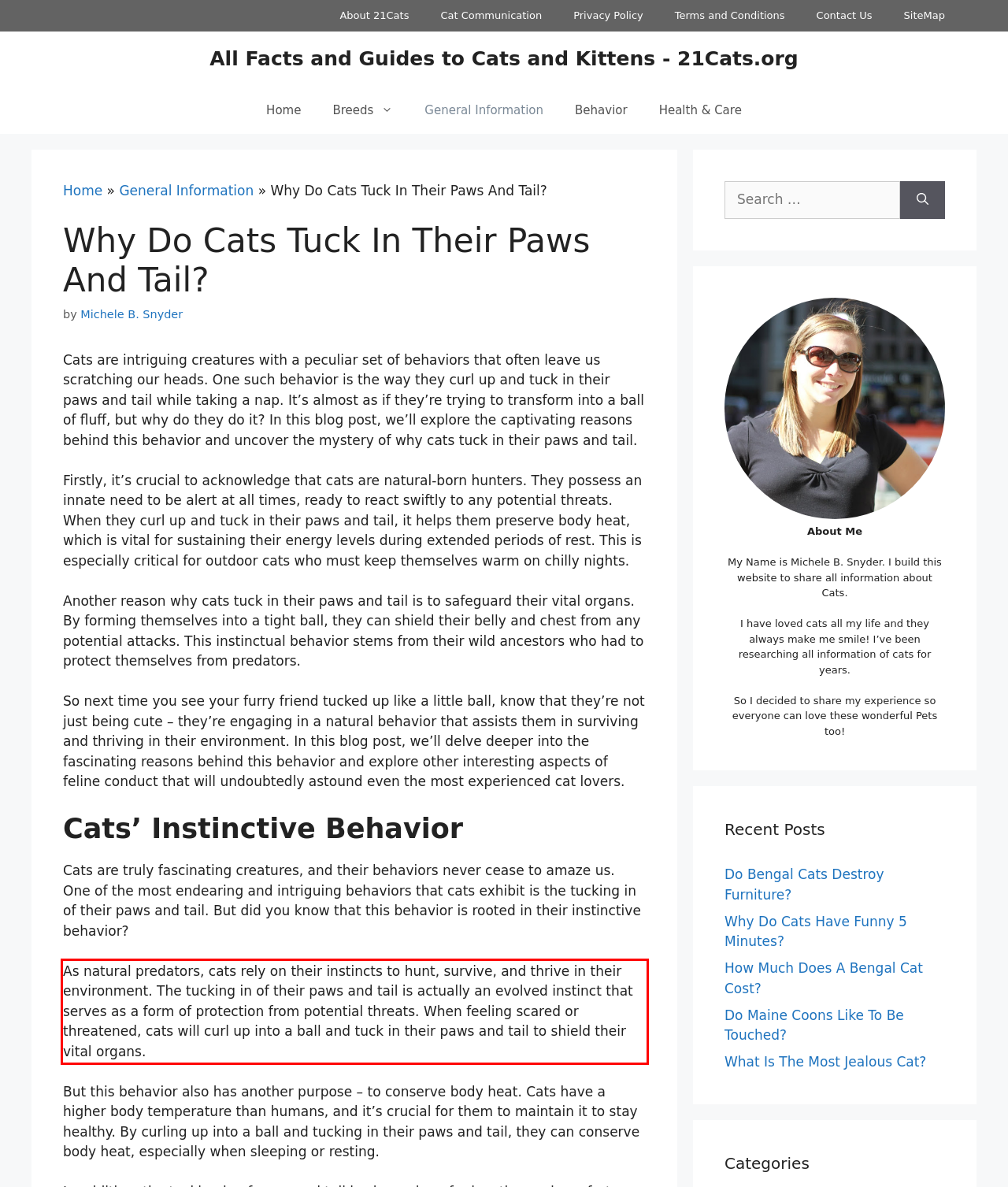You are provided with a screenshot of a webpage featuring a red rectangle bounding box. Extract the text content within this red bounding box using OCR.

As natural predators, cats rely on their instincts to hunt, survive, and thrive in their environment. The tucking in of their paws and tail is actually an evolved instinct that serves as a form of protection from potential threats. When feeling scared or threatened, cats will curl up into a ball and tuck in their paws and tail to shield their vital organs.